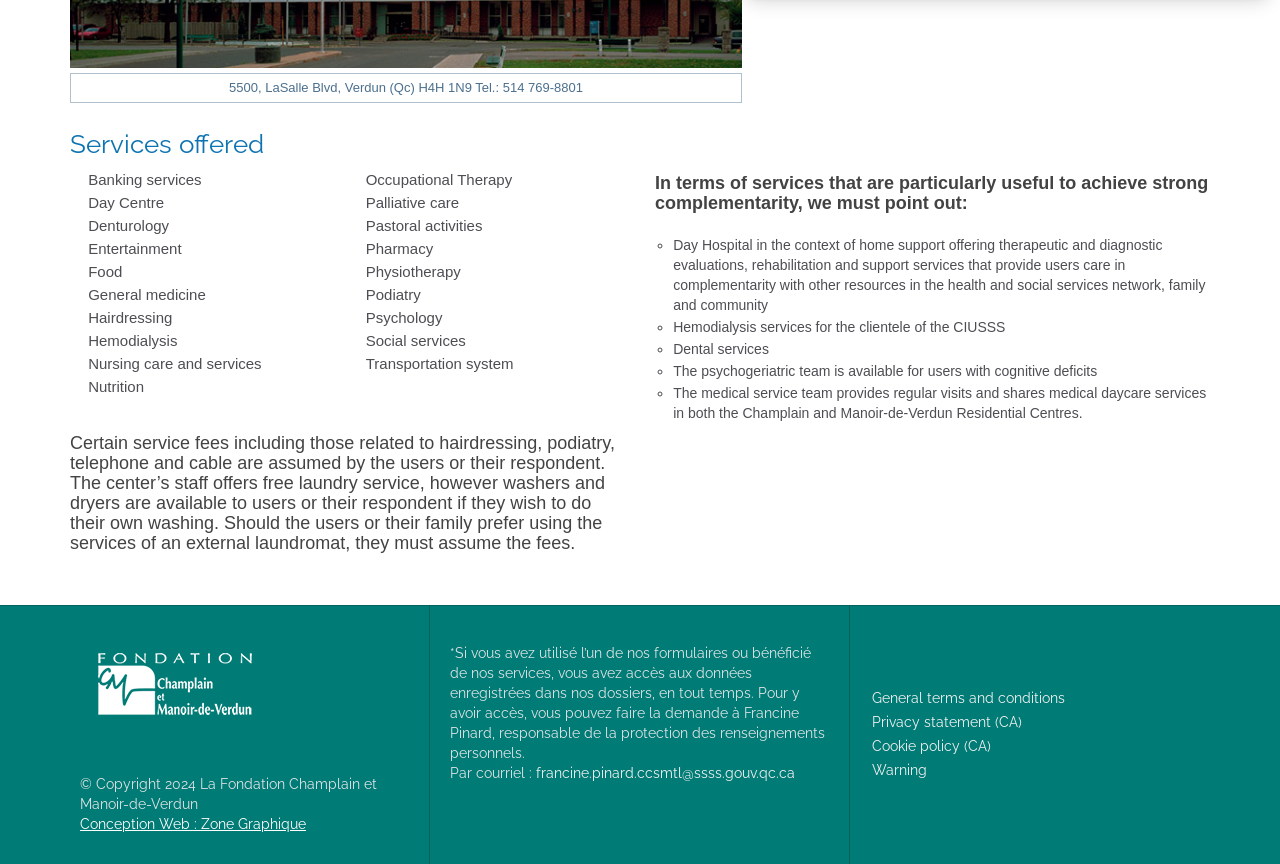What is the address of the center?
Look at the image and answer the question using a single word or phrase.

5500, LaSalle Blvd, Verdun (Qc) H4H 1N9